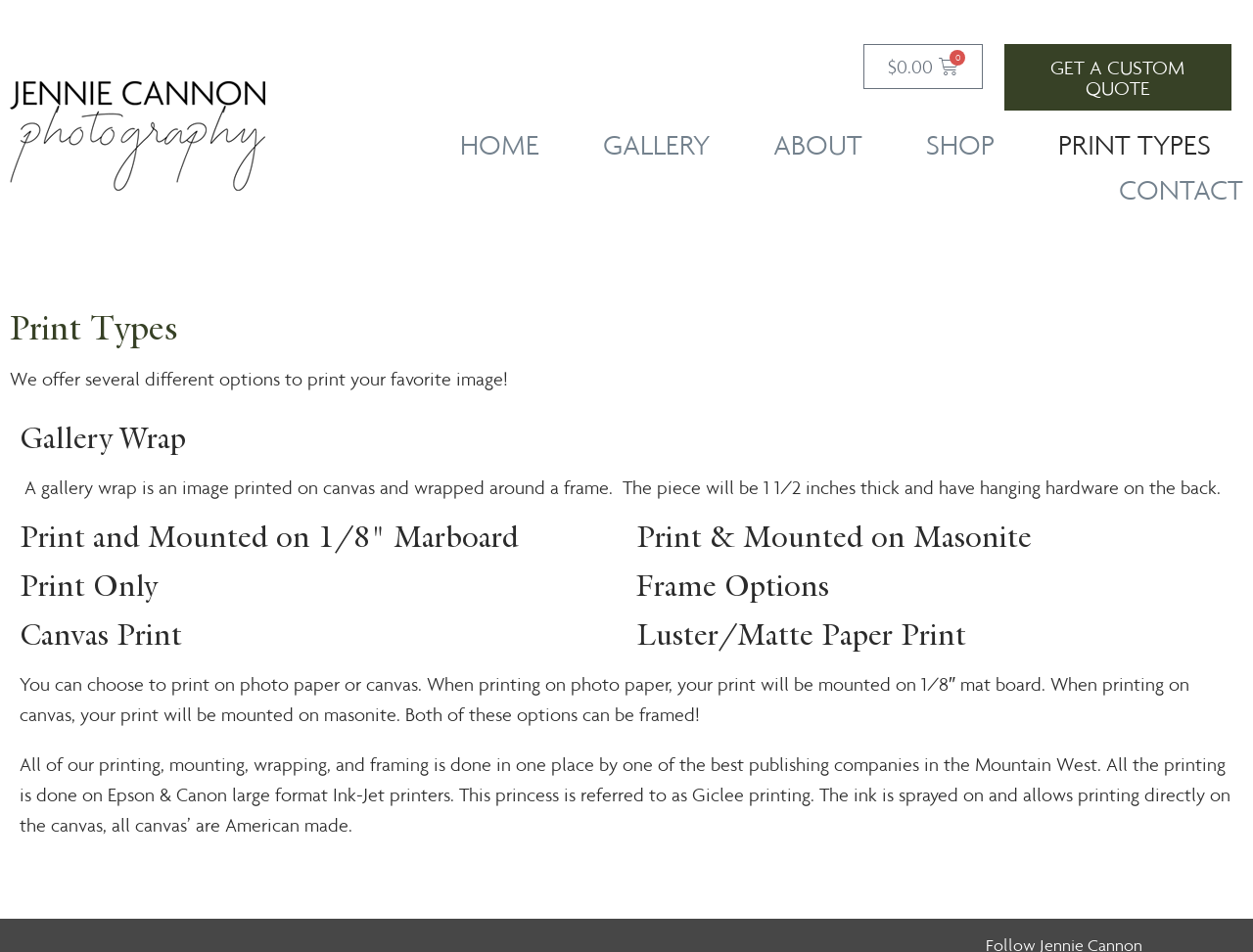Describe the webpage meticulously, covering all significant aspects.

This webpage is about print types offered by Jennie Cannon Photography. At the top, there is a navigation menu with links to different sections of the website, including "HOME", "GALLERY", "ABOUT", "SHOP", "PRINT TYPES", and "CONTACT". 

Below the navigation menu, there is a heading that reads "Print Types". Underneath, there is a brief introduction to the different print options available. 

The main content of the page is divided into several sections, each describing a specific print type. These sections are headed by titles such as "Gallery Wrap", "Print and Mounted on 1/8" Marboard", "Print & Mounted on Masonite", "Print Only", "Frame Options", "Canvas Print", and "Luster/Matte Paper Print". 

Each section provides a brief description of the print type, including details about the materials used, the thickness of the print, and any additional features such as hanging hardware. There are also two longer paragraphs that provide more general information about the printing process, including the types of paper and canvas used, and the quality of the printing company.

On the top right corner, there is a link to the shopping cart with a price of $0.00, and a button to "GET A CUSTOM QUOTE".